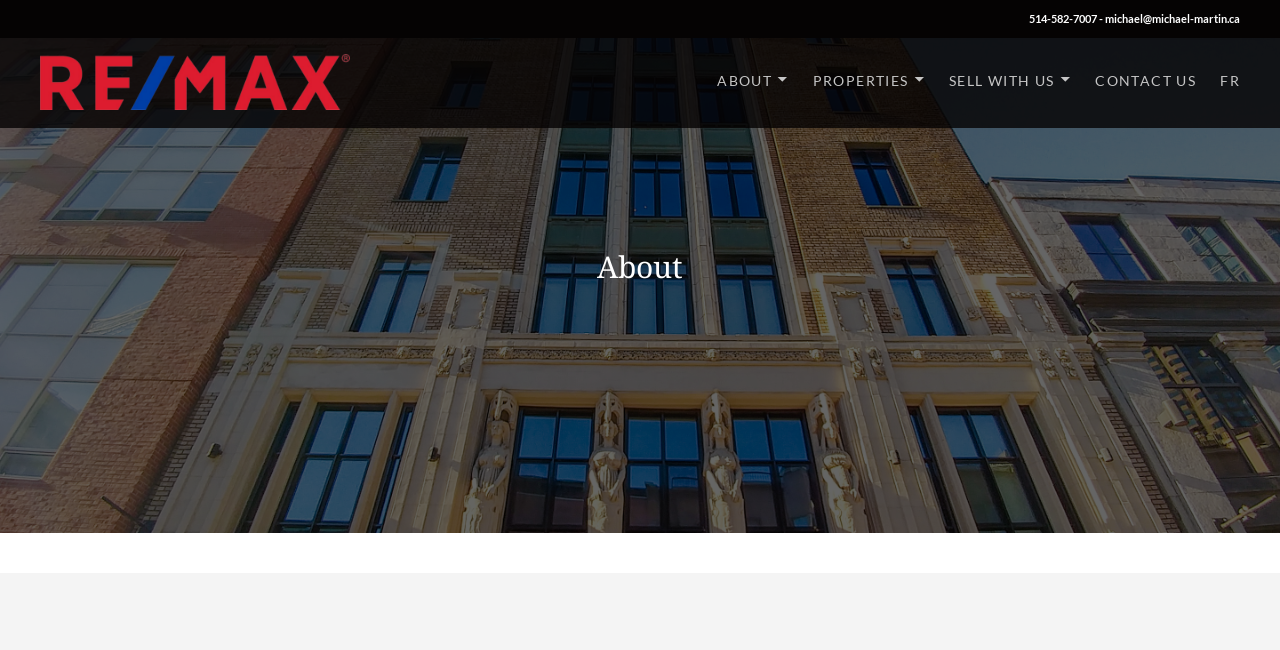How many main navigation items are there?
Give a detailed explanation using the information visible in the image.

I counted the number of main navigation items by looking at the StaticText elements with bounding box coordinates [0.56, 0.11, 0.603, 0.136], [0.635, 0.11, 0.71, 0.136], [0.741, 0.11, 0.824, 0.136], and [0.856, 0.107, 0.935, 0.142], which contain the text 'ABOUT', 'PROPERTIES', 'SELL WITH US', and 'CONTACT US', respectively.